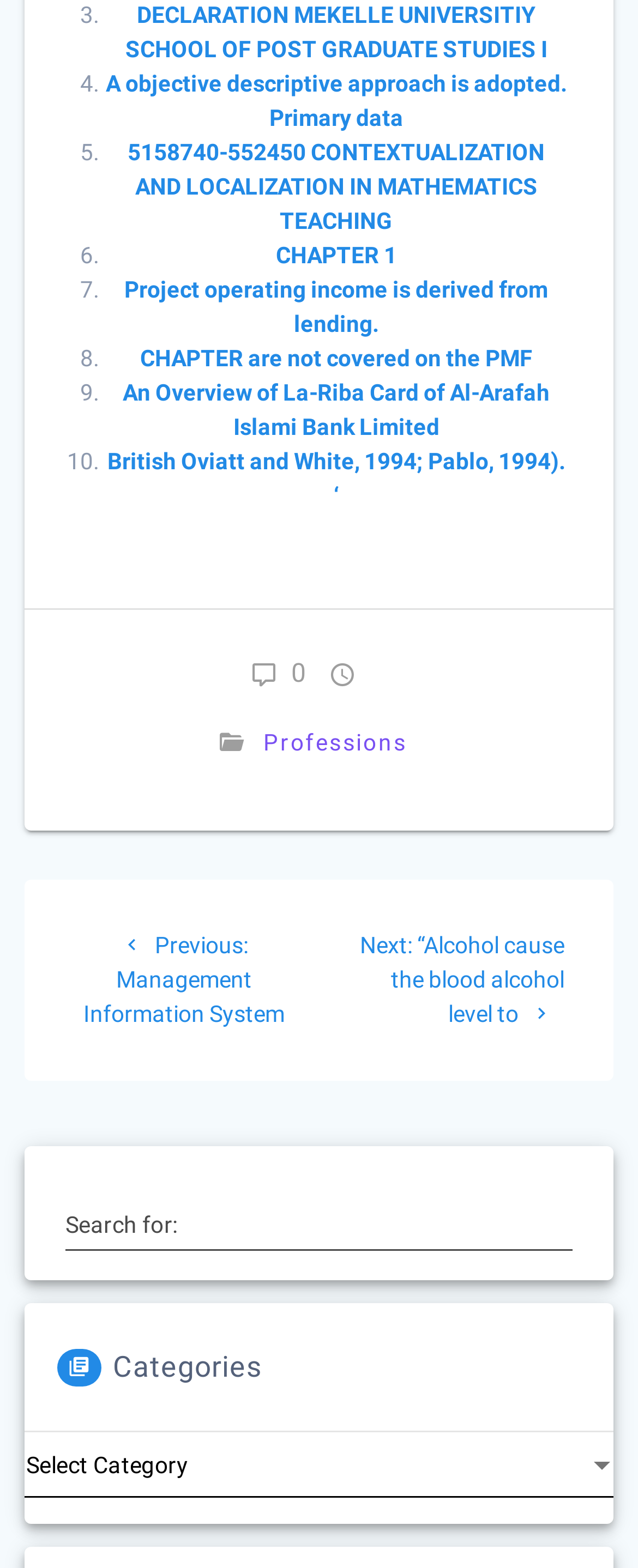Identify the bounding box coordinates for the UI element described as: "0". The coordinates should be provided as four floats between 0 and 1: [left, top, right, bottom].

[0.392, 0.419, 0.479, 0.442]